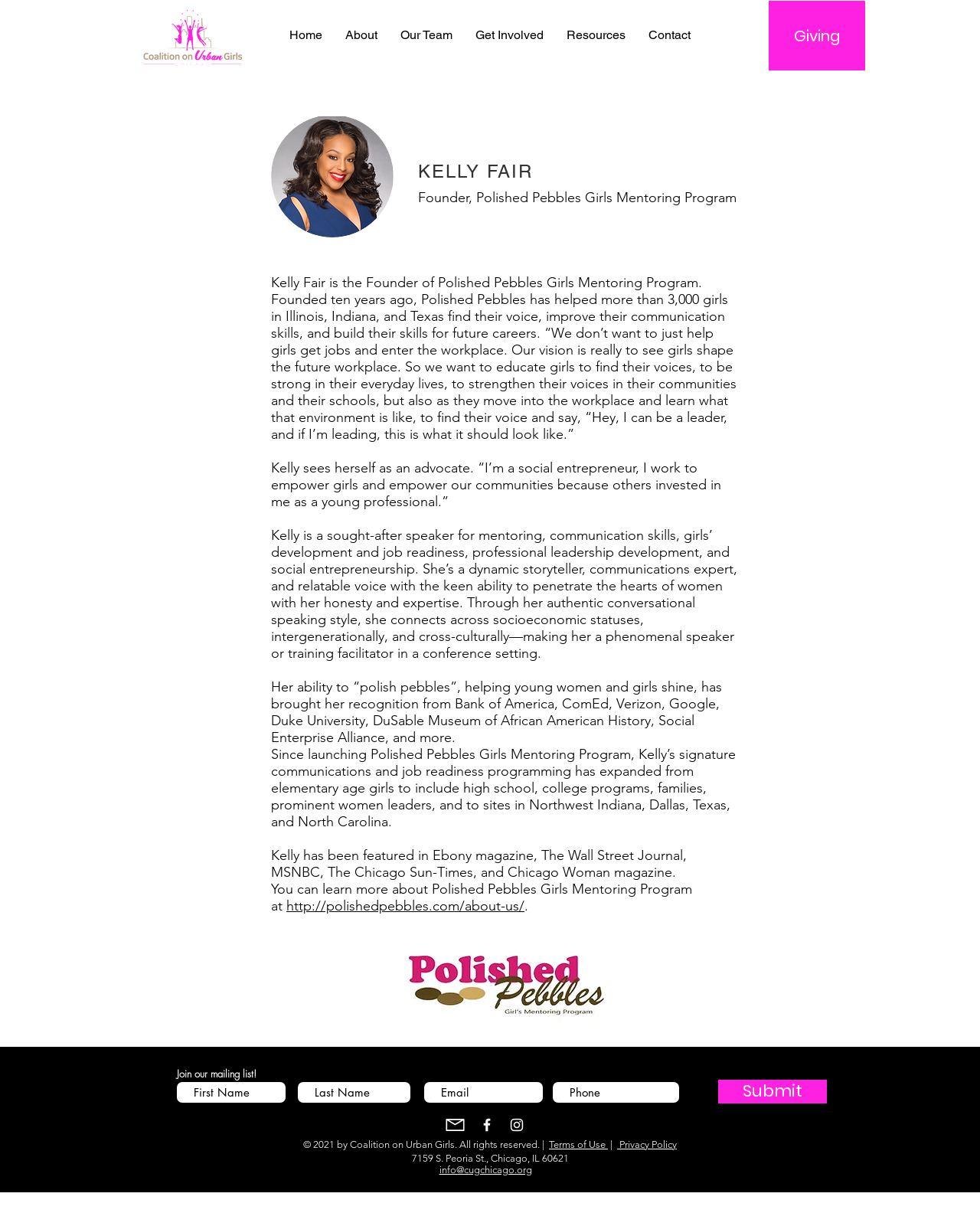Please indicate the bounding box coordinates for the clickable area to complete the following task: "Click the 'Home' link". The coordinates should be specified as four float numbers between 0 and 1, i.e., [left, top, right, bottom].

[0.283, 0.015, 0.34, 0.042]